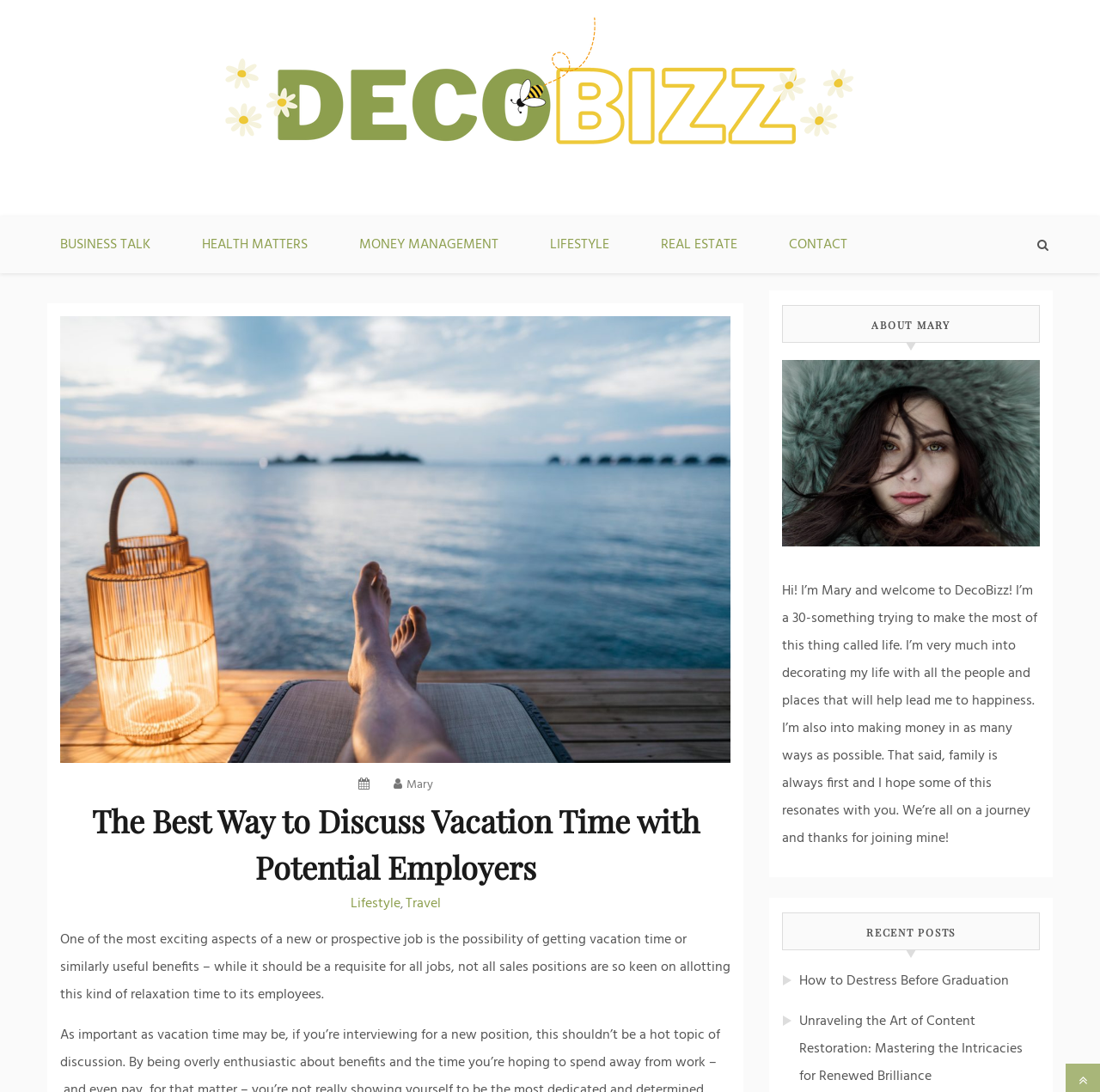Determine the bounding box coordinates of the clickable element to complete this instruction: "contact Mary". Provide the coordinates in the format of four float numbers between 0 and 1, [left, top, right, bottom].

[0.694, 0.198, 0.794, 0.25]